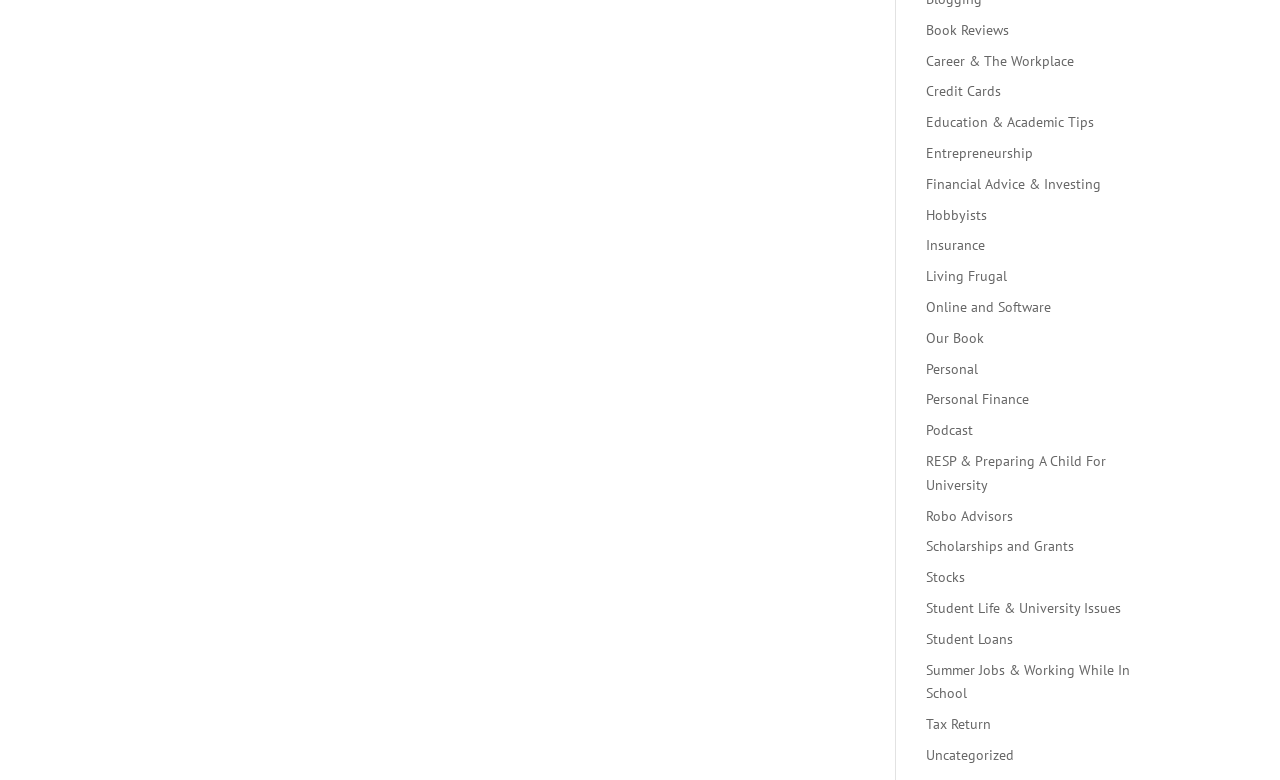Please answer the following question using a single word or phrase: Is the link 'Personal Finance' above or below the link 'Insurance'?

above